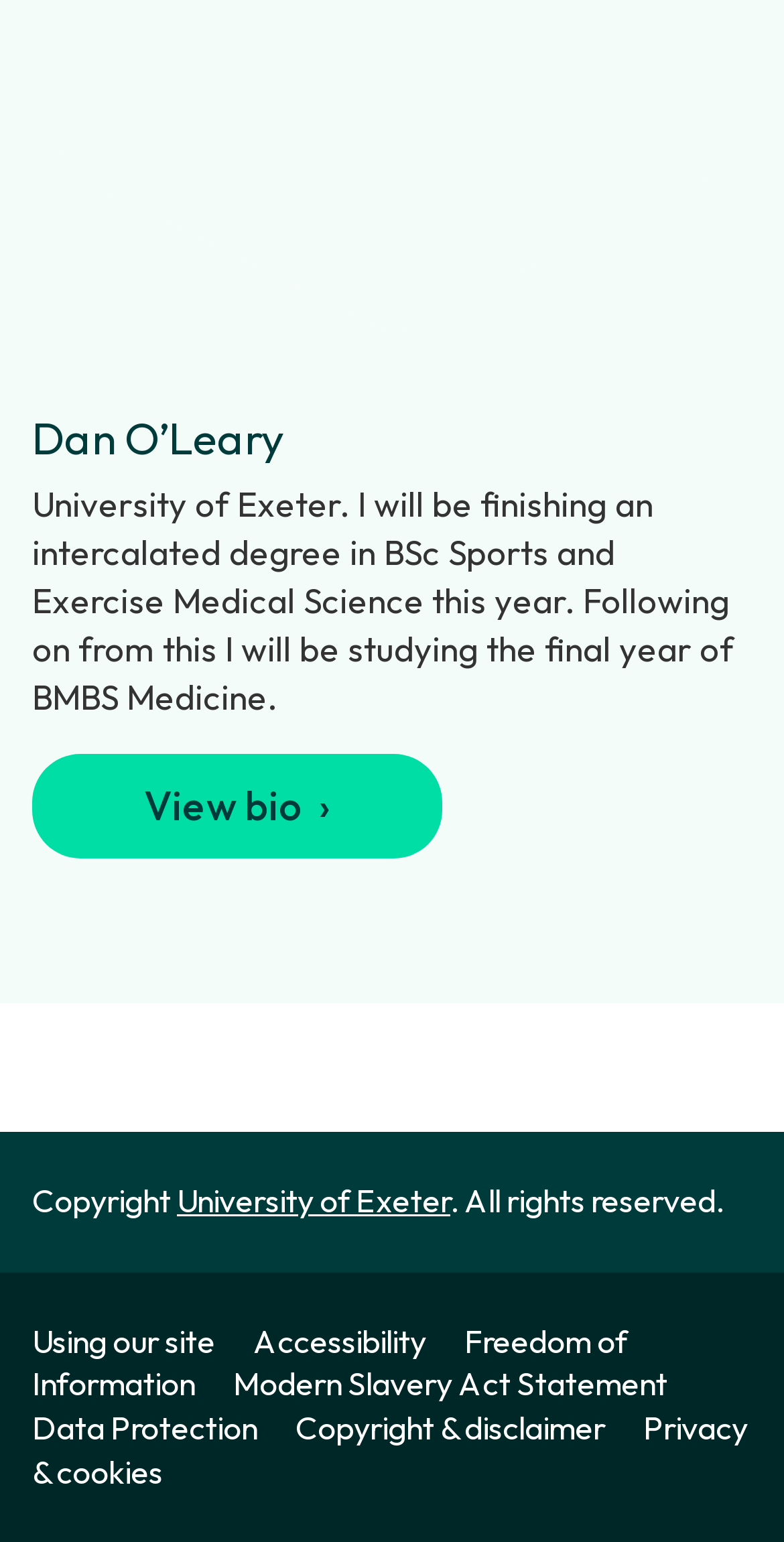Locate the UI element described as follows: "Accessibility". Return the bounding box coordinates as four float numbers between 0 and 1 in the order [left, top, right, bottom].

[0.323, 0.856, 0.585, 0.882]